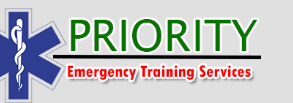What is the phrase displayed in striking red?
Carefully analyze the image and provide a thorough answer to the question.

The logo of Priority Emergency Training Services features the phrase 'Emergency Training Services' displayed in striking red, which complements the bold green letters of the word 'PRIORITY' and adds to the overall aesthetic of urgency and authority in the medical training sector.